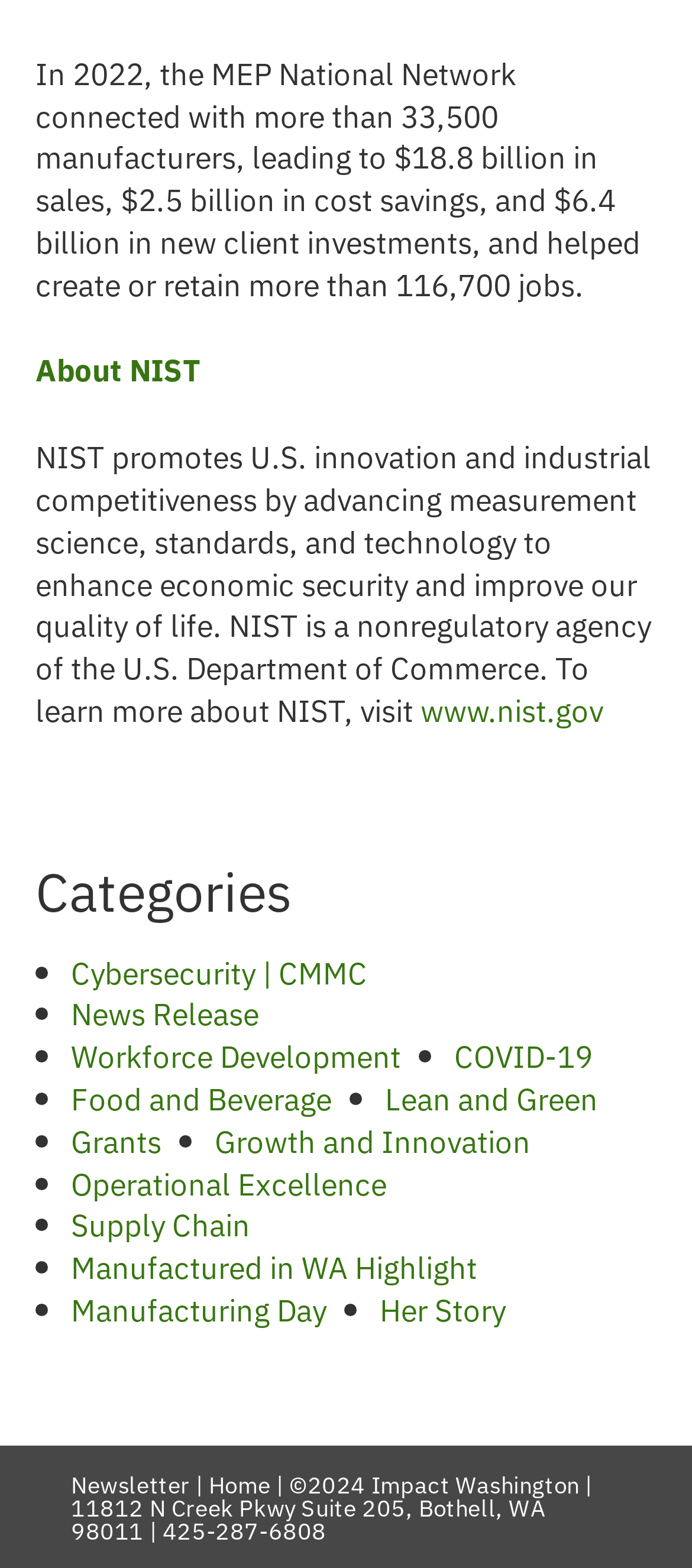What is the URL of NIST?
We need a detailed and meticulous answer to the question.

The answer can be found in the link element with the text 'www.nist.gov', which is located below the StaticText element with the text 'About NIST'.